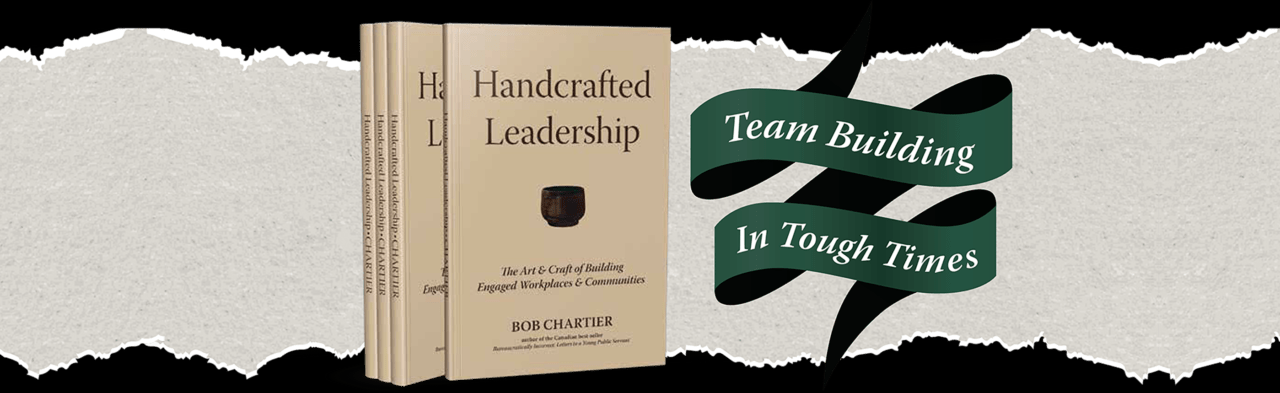What is the theme conveyed by the decorative ribbon?
Based on the screenshot, respond with a single word or phrase.

Team Building In Tough Times